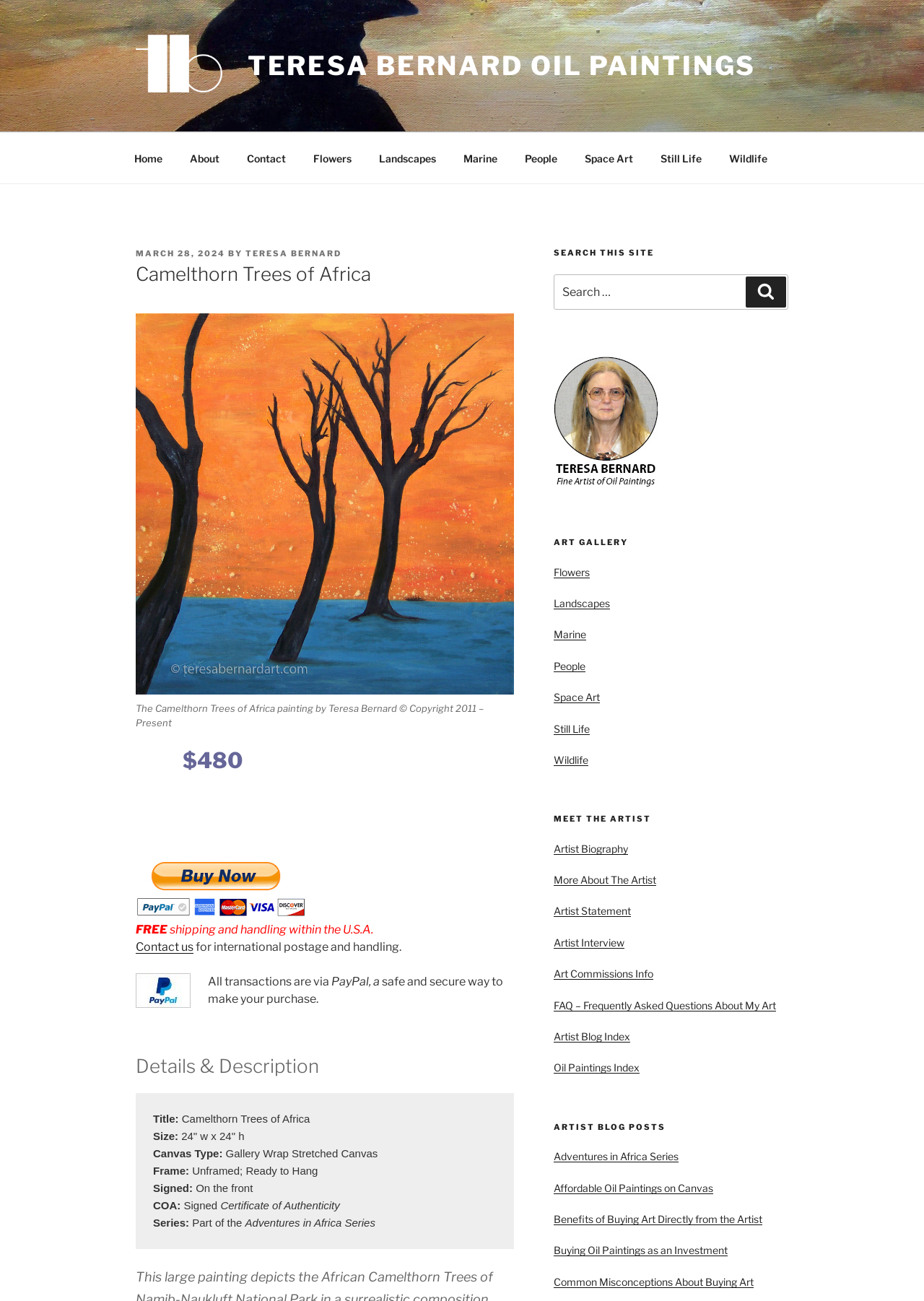Show the bounding box coordinates of the element that should be clicked to complete the task: "Click the 'Buy Now' button".

[0.147, 0.662, 0.331, 0.704]